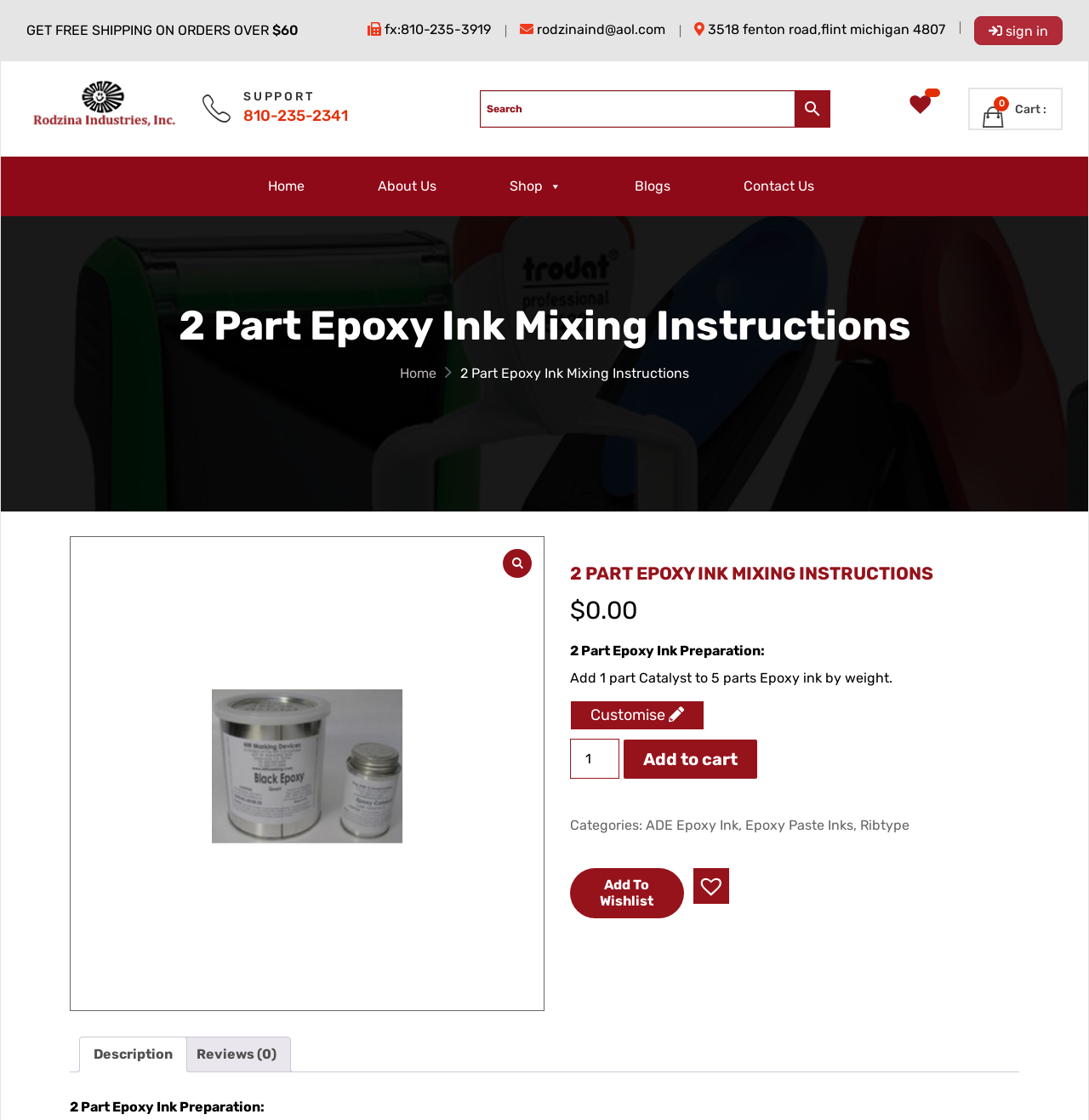What is the phone number to contact?
Provide an in-depth and detailed answer to the question.

The phone number to contact is provided on the top of the webpage as 'fx:810-235-3919'.